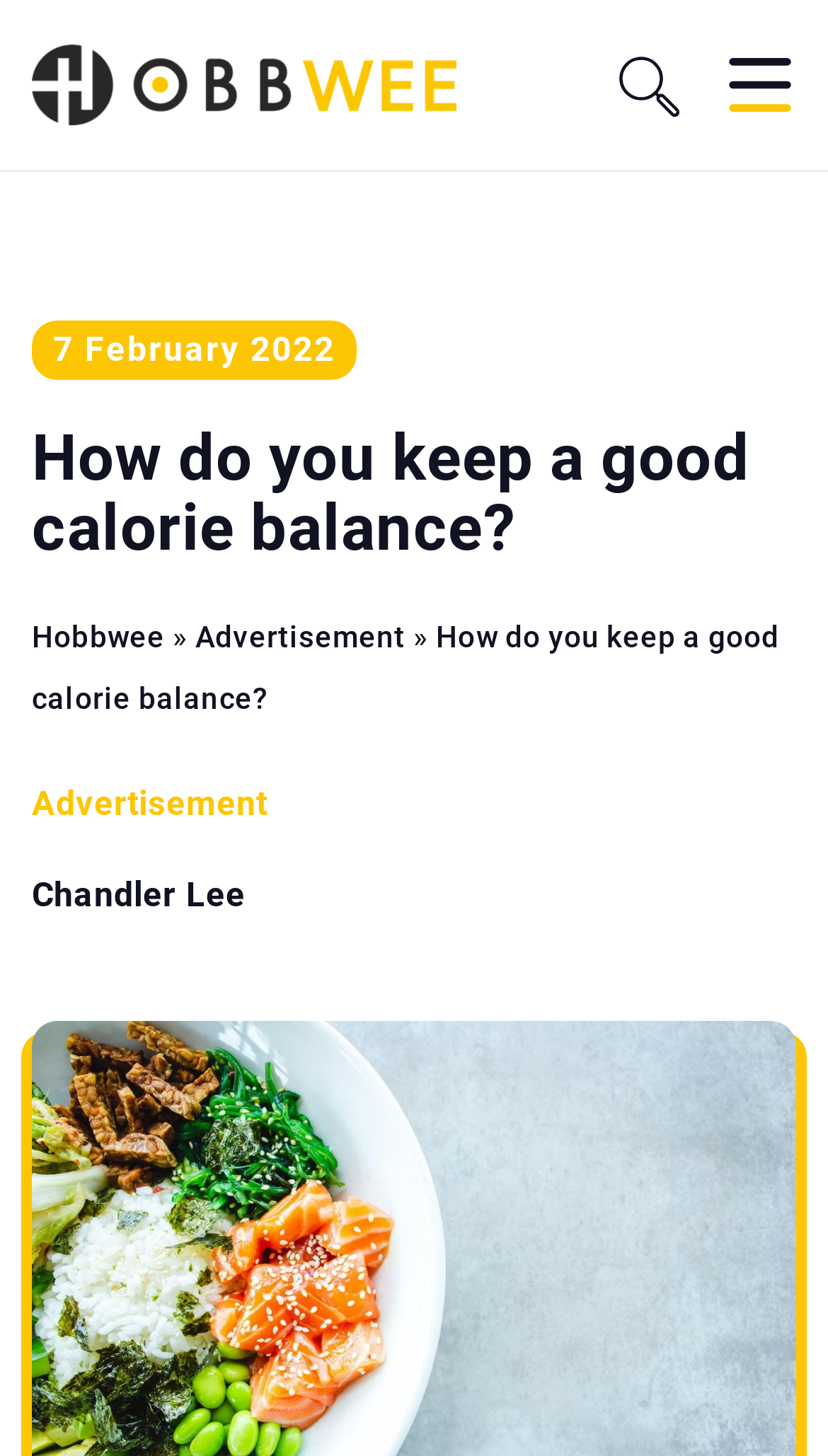What symbol is used after the title?
Please provide a single word or phrase as your answer based on the screenshot.

»